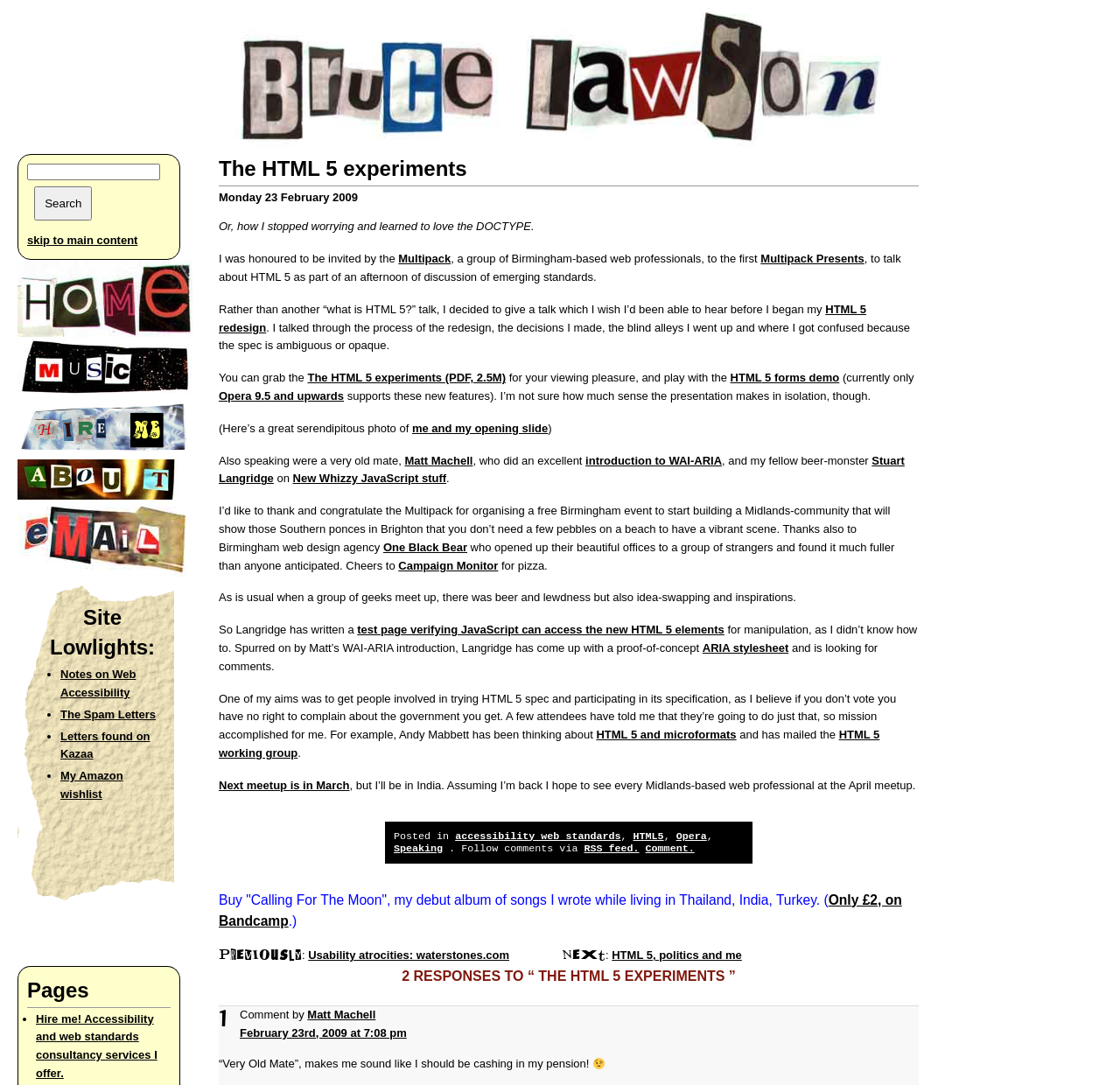Determine the bounding box coordinates for the HTML element mentioned in the following description: "Only £2, on Bandcamp". The coordinates should be a list of four floats ranging from 0 to 1, represented as [left, top, right, bottom].

[0.195, 0.822, 0.805, 0.856]